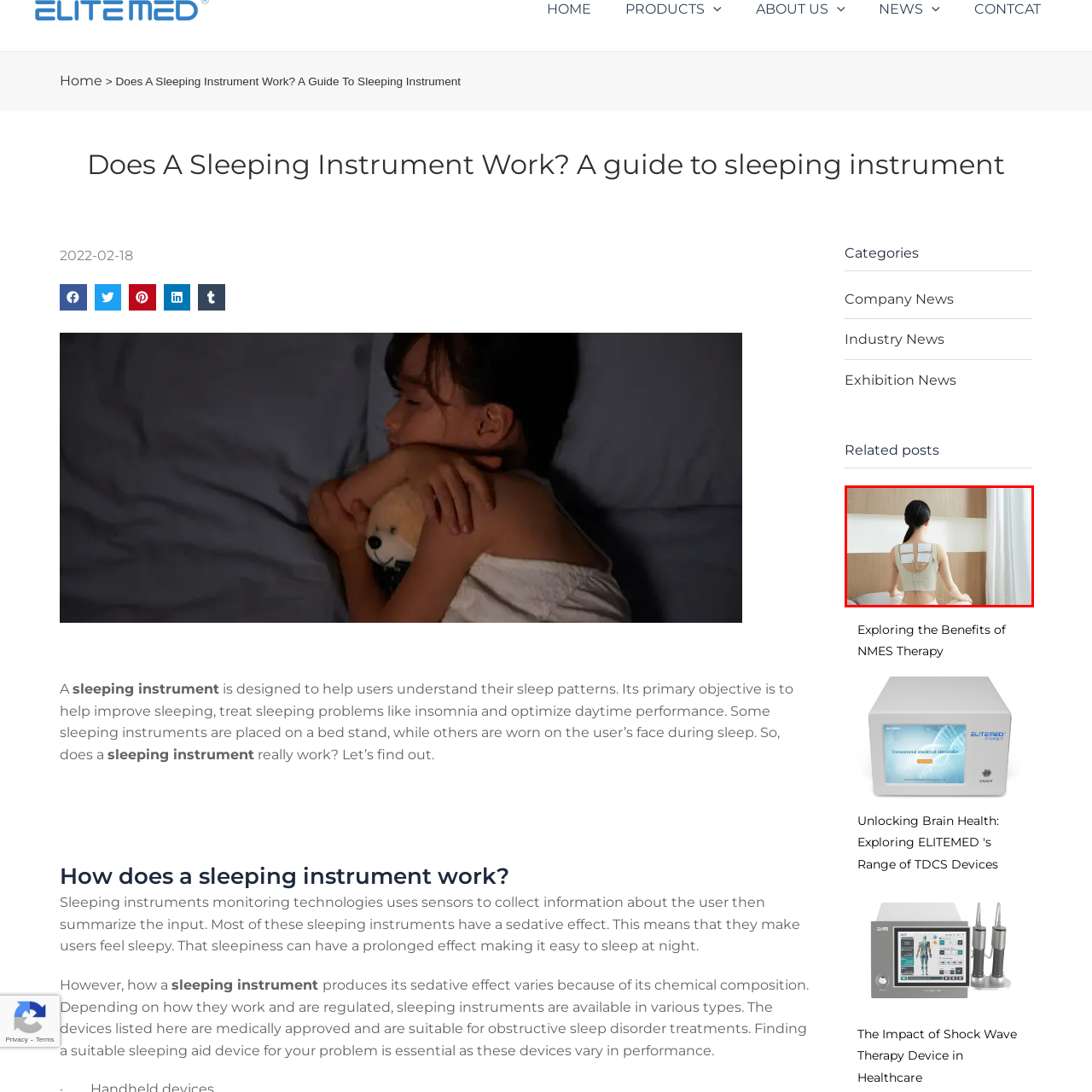Direct your attention to the image within the red bounding box and respond with a detailed answer to the following question, using the image as your reference: What is the atmosphere of the setting in the image?

The caption describes the setting as having soft lighting and minimalistic décor, which enhances the serene atmosphere, indicating a peaceful and calming environment.